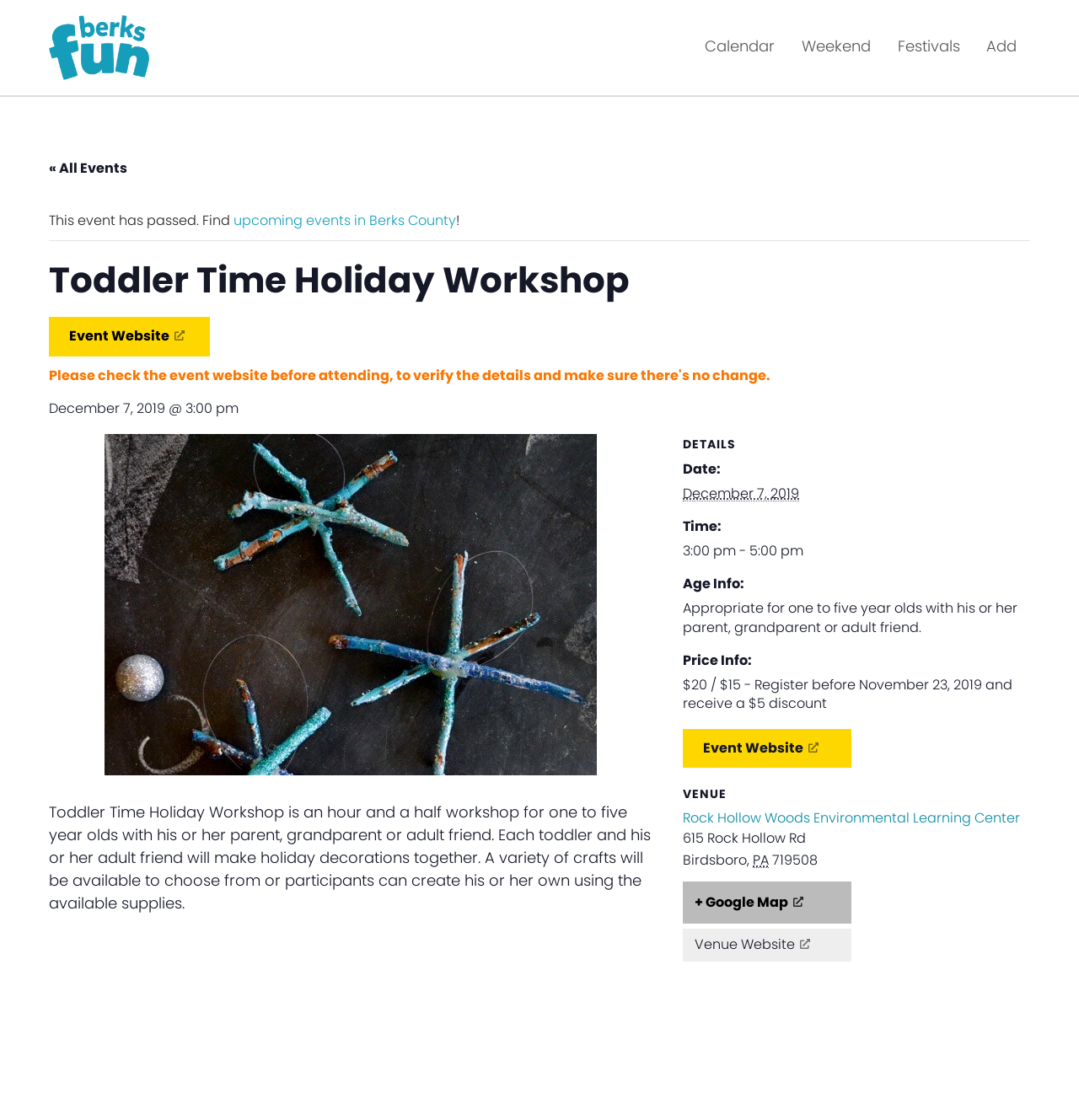Explain the webpage in detail.

The webpage is about the "Toddler Time Holiday Workshop" event. At the top, there is a banner with a link to the "BerksFun" website, accompanied by a "BerksFun" logo image. Below the banner, there is a navigation menu with links to "Calendar", "Weekend", "Festivals", and "Add" events.

The main content of the webpage is divided into sections. The first section has a heading "Toddler Time Holiday Workshop" and provides a brief description of the event, stating that it is an hour and a half workshop for one to five year olds with their parent, grandparent, or adult friend. The description also mentions that participants will make holiday decorations together.

Below this section, there is a link to the "Event Website" and a heading "December 7, 2019 @ 3:00 pm" indicating the date and time of the event. Further down, there is a section with a heading "DETAILS" that provides more information about the event, including the date, time, age range, and price.

The "DETAILS" section is organized into a list with terms and descriptions. The terms include "Date:", "Time:", "Age Info:", and "Price Info:", and the descriptions provide the corresponding details. For example, the "Age Info:" description states that the event is appropriate for one to five year olds with their parent, grandparent, or adult friend.

Below the "DETAILS" section, there is a section with a heading "VENUE" that provides information about the event location. This section includes a link to the "Rock Hollow Woods Environmental Learning Center" website and the address of the venue, which is "615 Rock Hollow Rd, Birdsboro, PA 19508". There is also a link to the venue's website and a link to view the location on Google Maps.

Overall, the webpage provides detailed information about the "Toddler Time Holiday Workshop" event, including the date, time, location, and other relevant details.